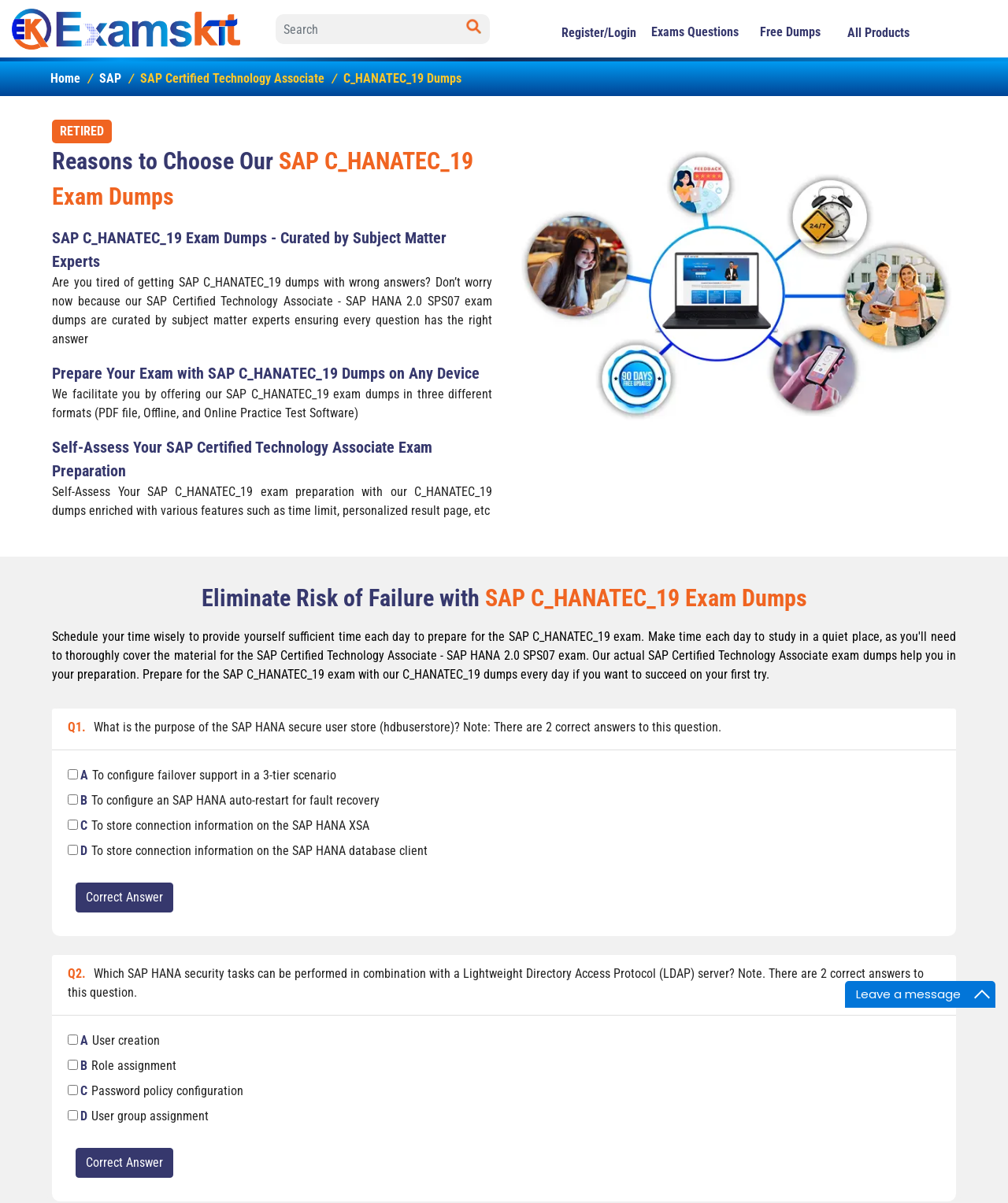How many formats are the SAP C_HANATEC_19 exam dumps available in?
Refer to the image and give a detailed answer to the question.

The question is asking about the number of formats the SAP C_HANATEC_19 exam dumps are available in. According to the webpage, the answer is three. This can be found in the section where it says 'We facilitate you by offering our SAP C_HANATEC_19 exam dumps in three different formats (PDF file, Offline, and Online Practice Test Software)'.